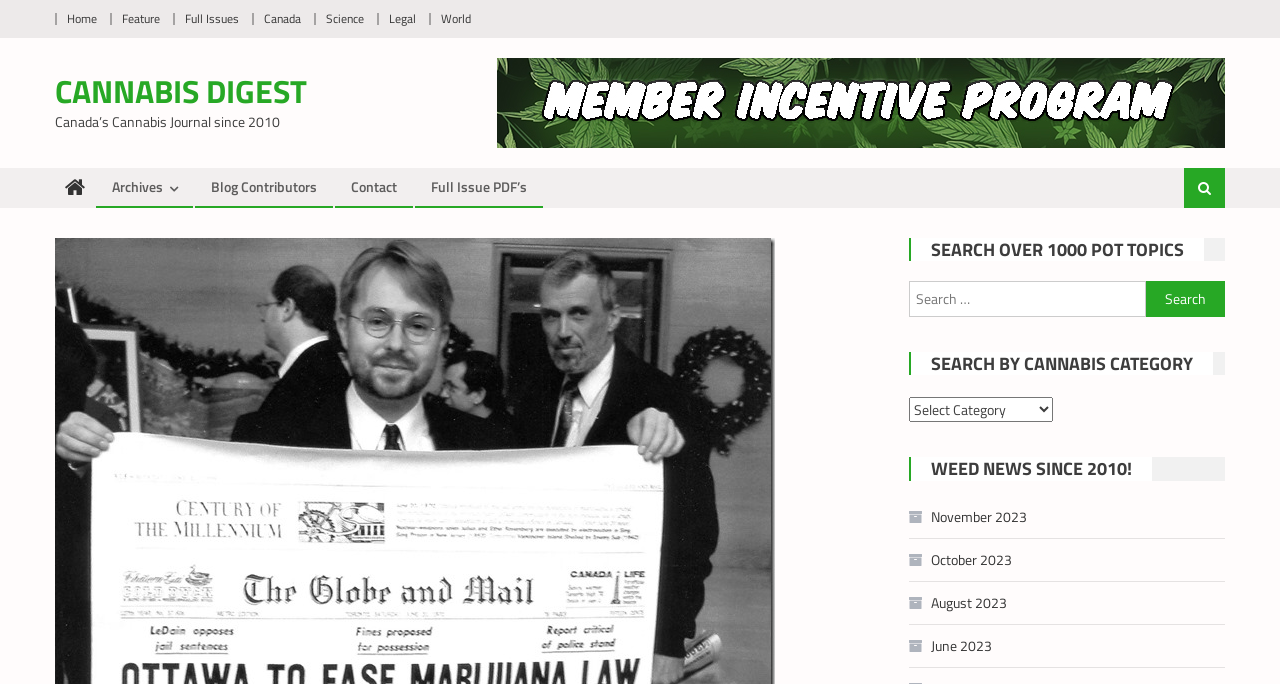Based on the provided description, "August 2023", find the bounding box of the corresponding UI element in the screenshot.

[0.71, 0.858, 0.787, 0.905]